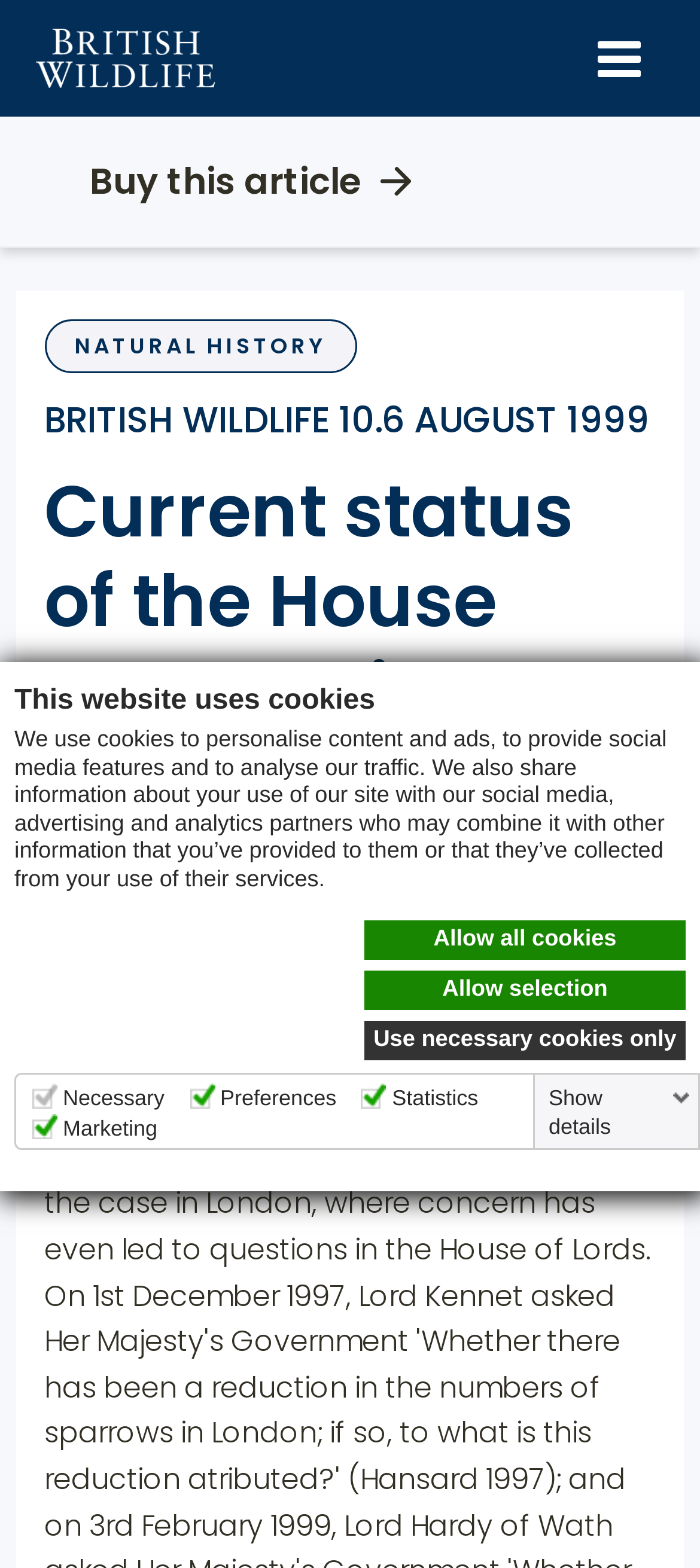Who is the author of the article?
Provide a one-word or short-phrase answer based on the image.

J Denis Summers-Smith